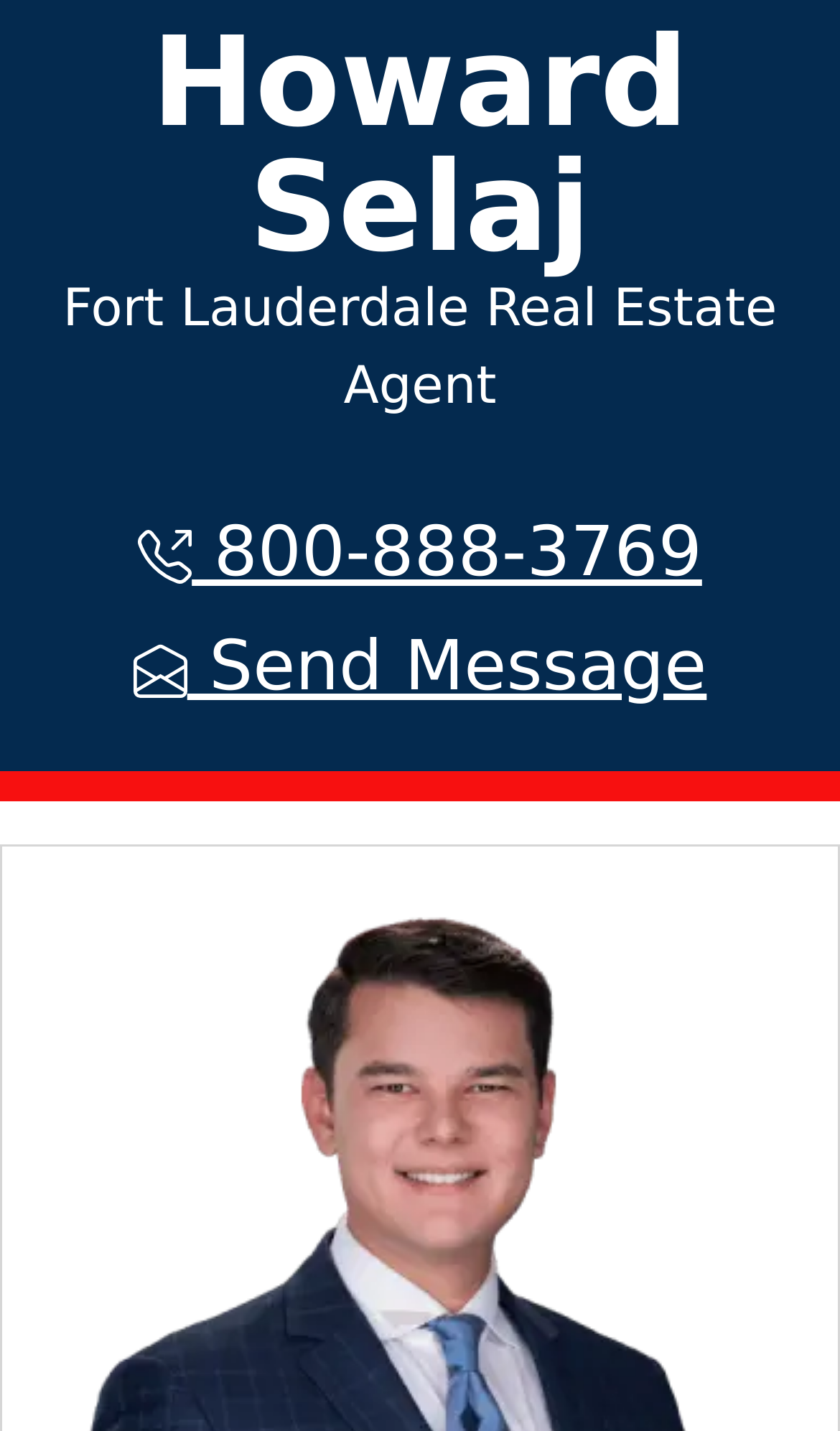Predict the bounding box for the UI component with the following description: "800-888-3769".

[0.164, 0.357, 0.836, 0.414]